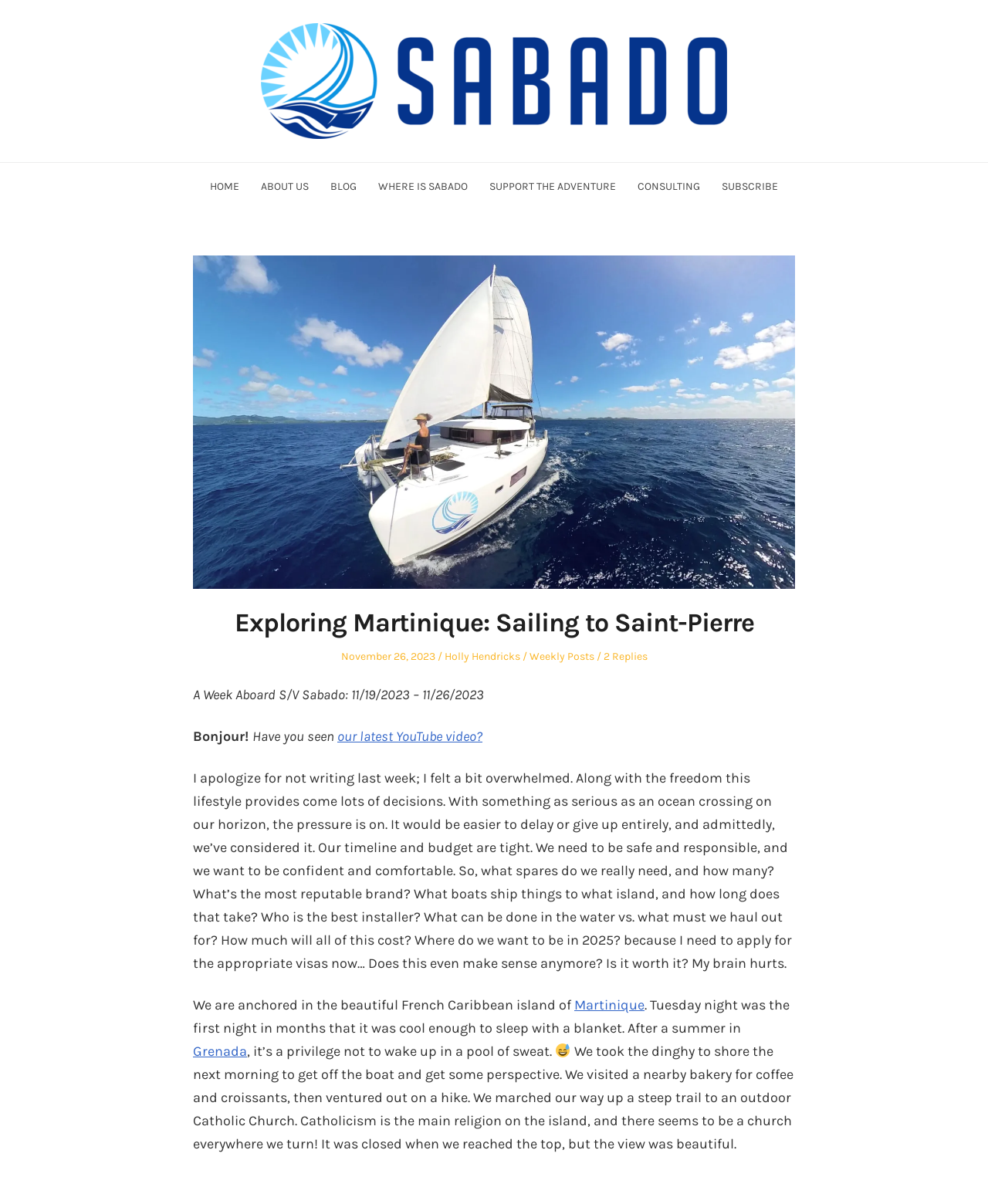Using the elements shown in the image, answer the question comprehensively: What is the author's name?

The link 'Holly Hendricks' is present under the 'Author' section, indicating that Holly Hendricks is the author of the blog post.